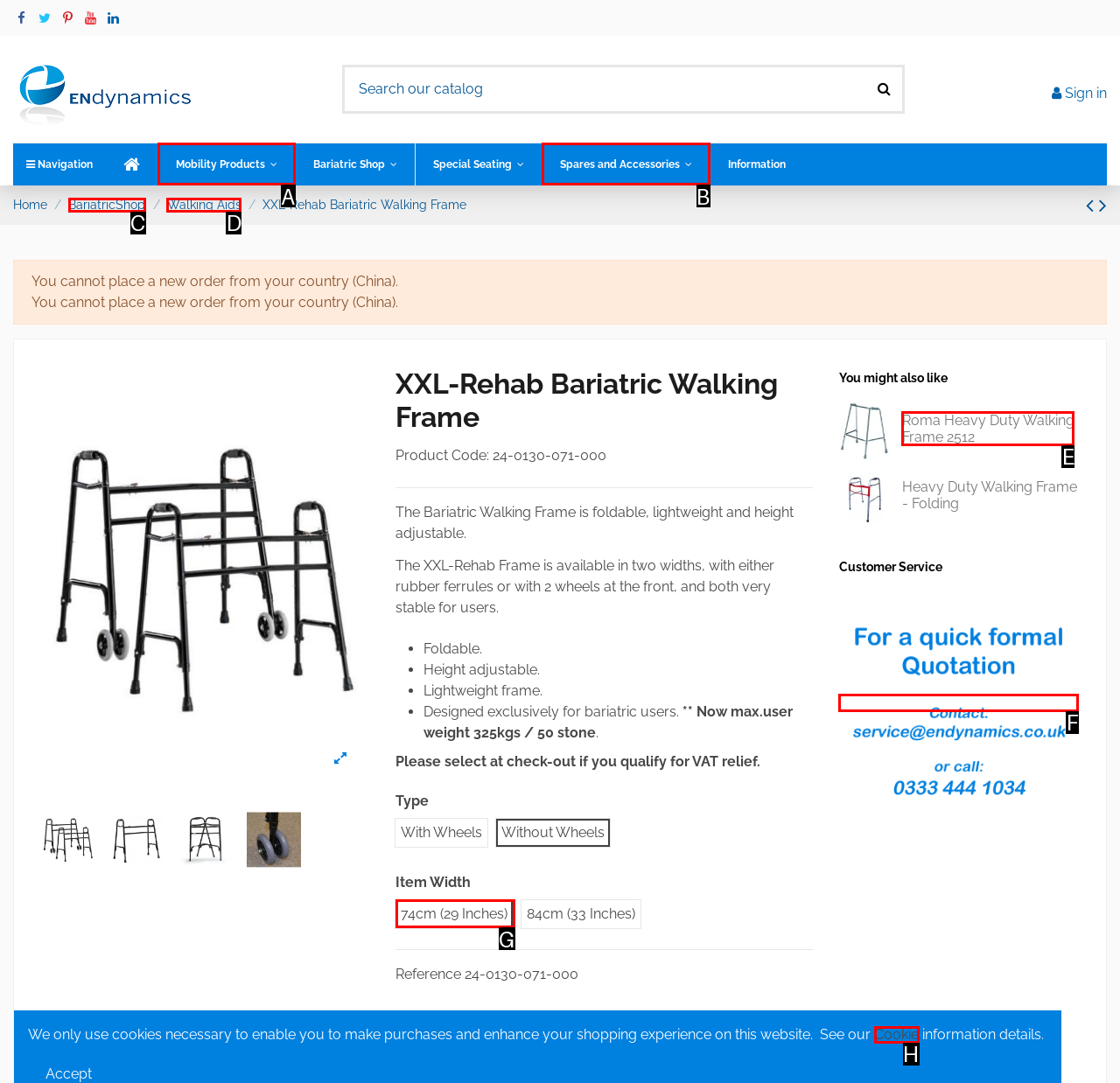Based on the task: Contact ENdynamics for Quotation, which UI element should be clicked? Answer with the letter that corresponds to the correct option from the choices given.

F